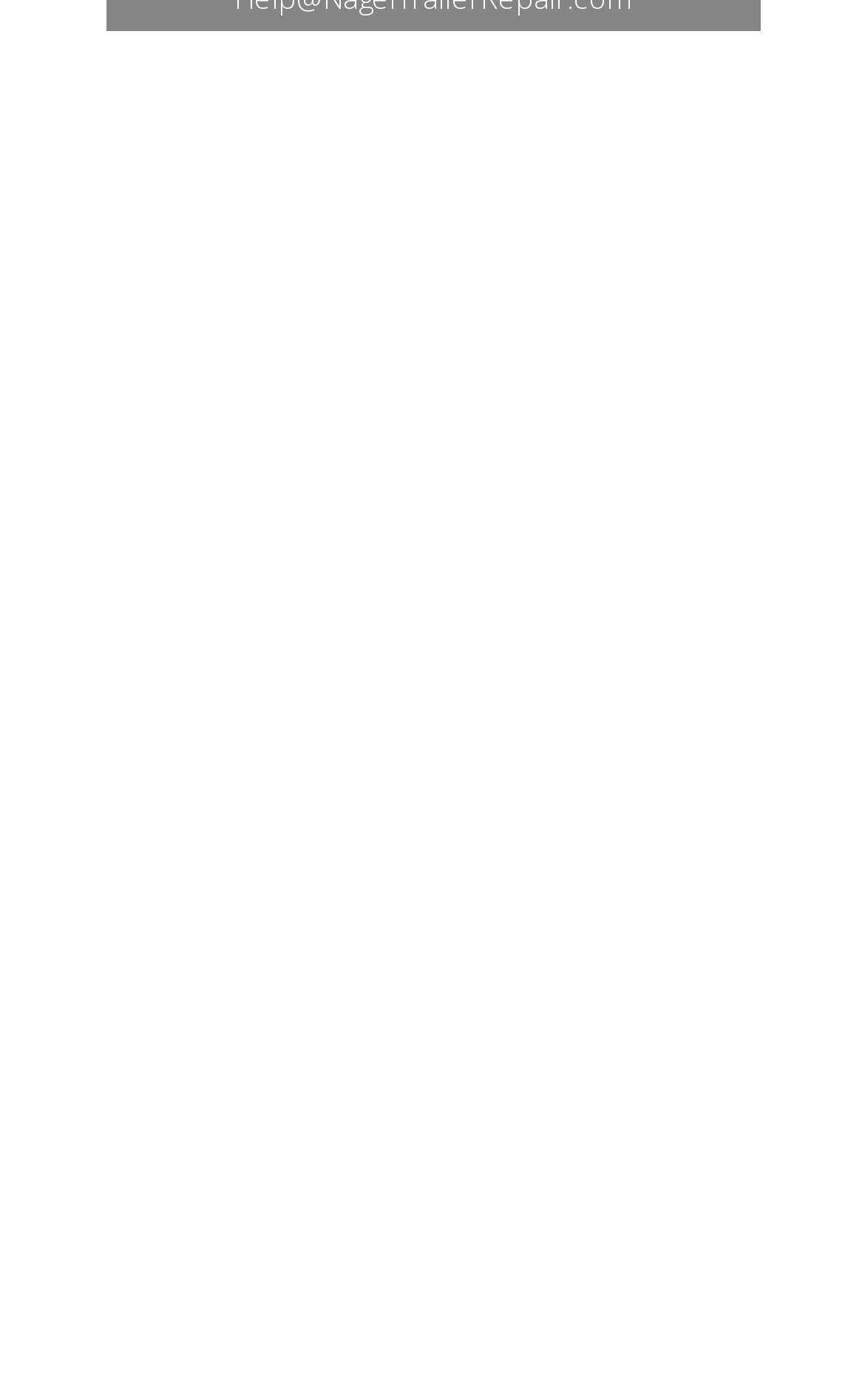Identify the bounding box for the given UI element using the description provided. Coordinates should be in the format (top-left x, top-left y, bottom-right x, bottom-right y) and must be between 0 and 1. Here is the description: Rv and camper parts

[0.038, 0.614, 0.382, 0.644]